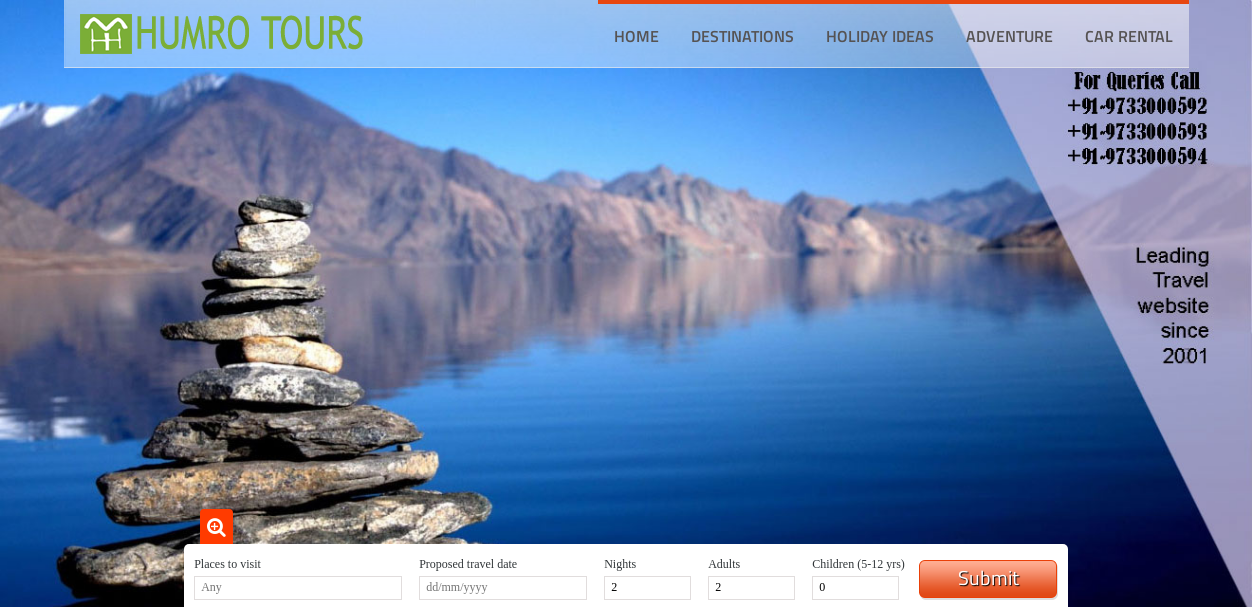Generate an elaborate caption that covers all aspects of the image.

The image showcases a tranquil and serene landscape, featuring a stack of naturally arranged stones positioned in the foreground, symbolizing balance and harmony. Behind the stones, a breathtaking view of calm waters reflects the majestic mountain range that stretches across the horizon. The vibrant blues of the sky and water contrast beautifully with the earthy tones of the rocks, creating a picturesque scene. This captivating natural setting evokes feelings of peace and tranquility, making it an ideal representation of the beauty found in nature, particularly in destinations like Namdapha National Park, known for its stunning vistas and rich biodiversity. The image is set against a clean, user-friendly interface, inviting visitors to explore travel options and plan their adventures in this enchanting landscape.